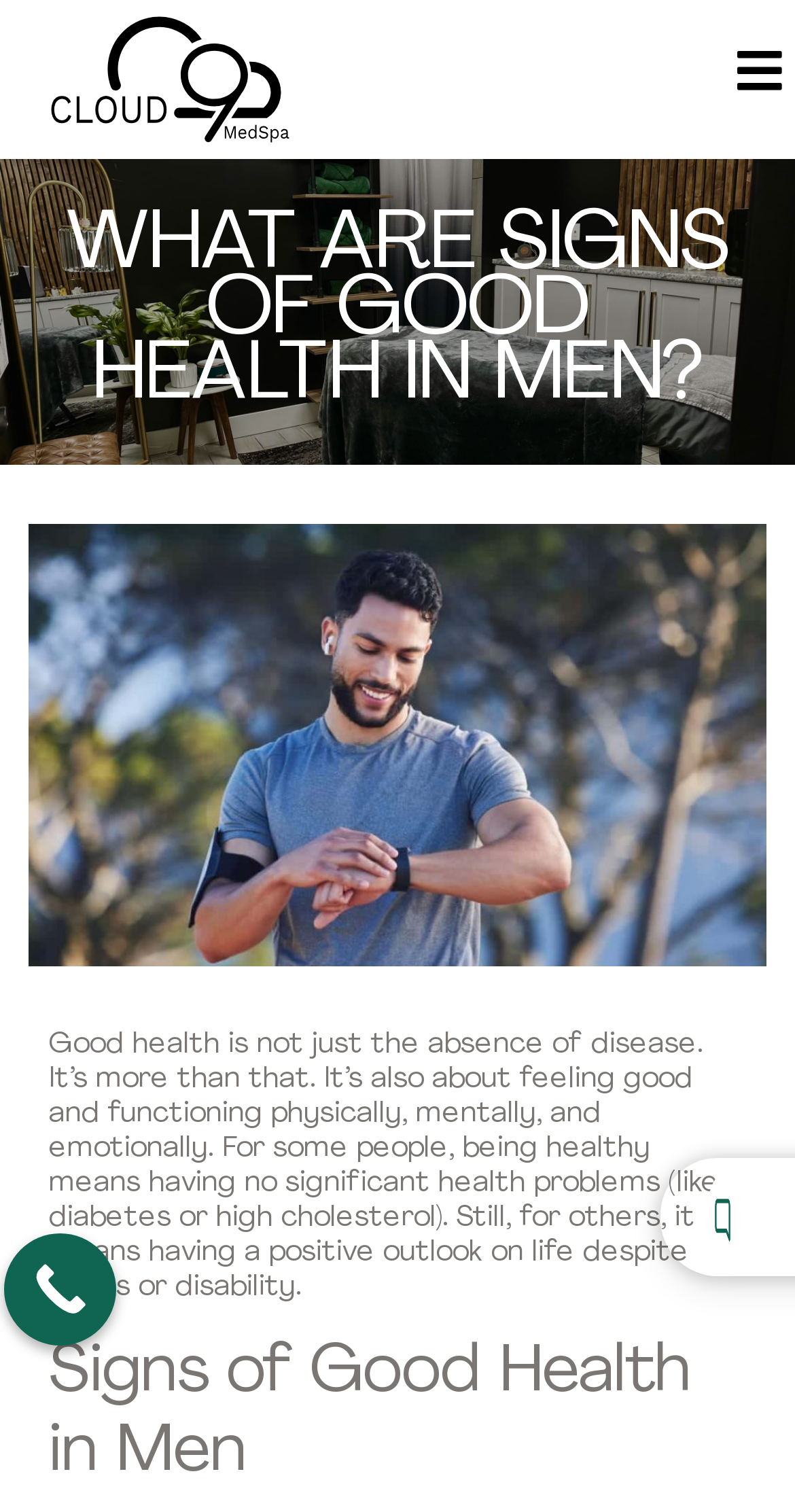Based on the element description "Call Now Button", predict the bounding box coordinates of the UI element.

[0.005, 0.816, 0.146, 0.89]